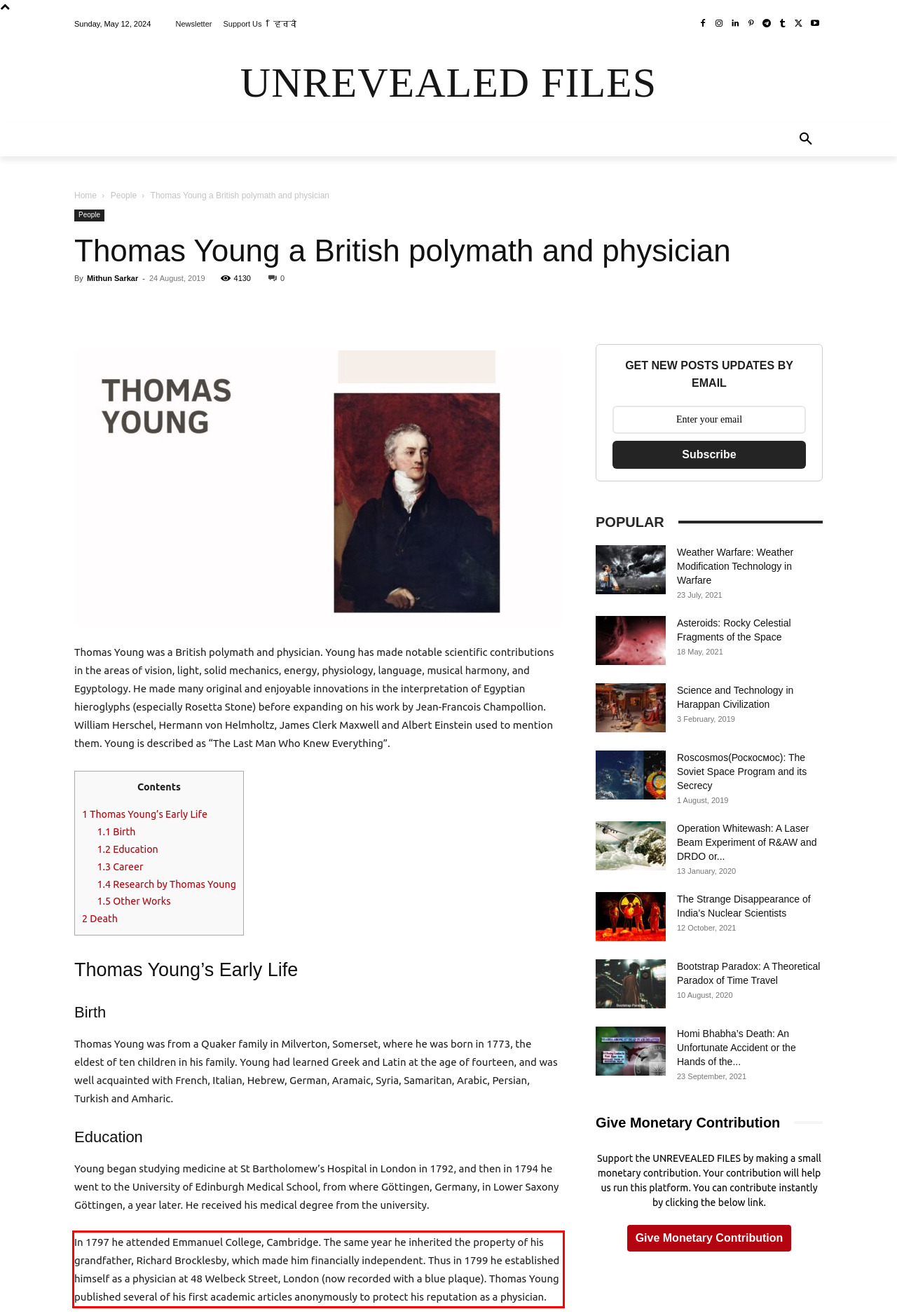There is a UI element on the webpage screenshot marked by a red bounding box. Extract and generate the text content from within this red box.

In 1797 he attended Emmanuel College, Cambridge. The same year he inherited the property of his grandfather, Richard Brocklesby, which made him financially independent. Thus in 1799 he established himself as a physician at 48 Welbeck Street, London (now recorded with a blue plaque). Thomas Young published several of his first academic articles anonymously to protect his reputation as a physician.